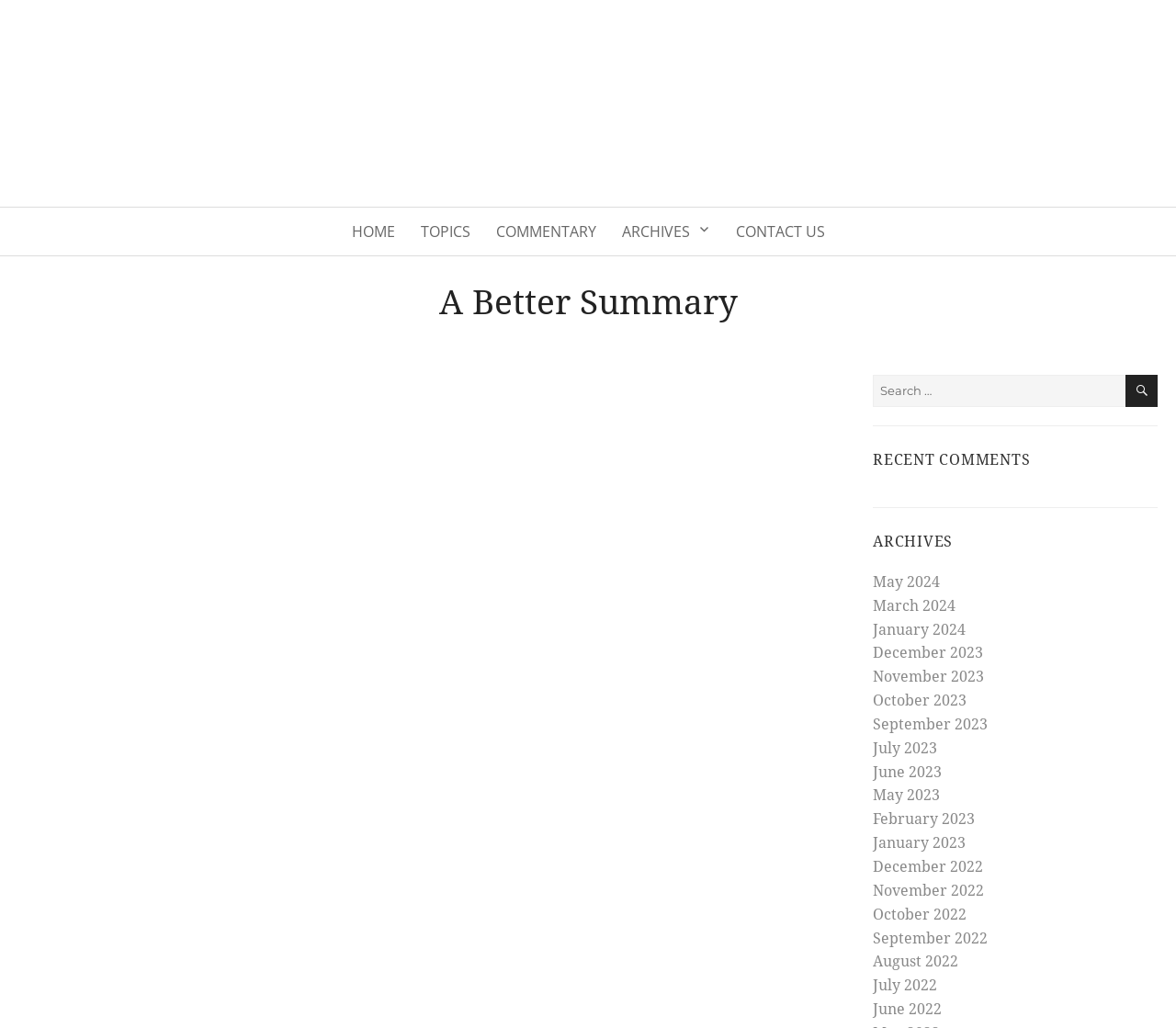Find the bounding box coordinates of the clickable area that will achieve the following instruction: "Search for something".

[0.742, 0.365, 0.984, 0.396]